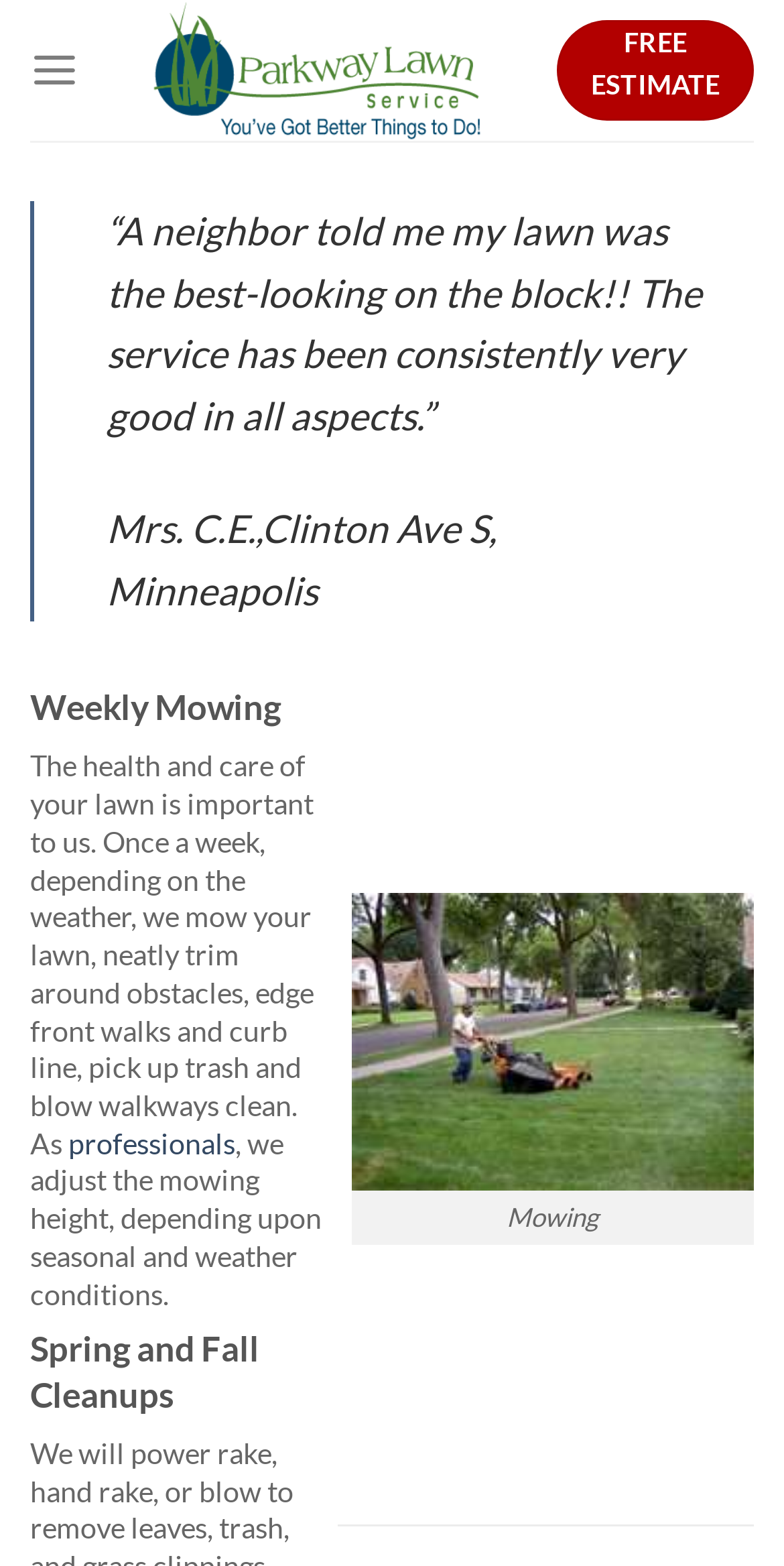Describe all significant elements and features of the webpage.

The webpage appears to be a services page for Parkway Lawn Services, a lawn care company in Minneapolis, MN. At the top, there is a logo and a link to the company's name, "Parkway Lawn Services | Lawn Care in Minneapolis, MN", which is also the title of the page. 

To the left of the logo, there is a menu link labeled "Menu". On the right side, there is a prominent call-to-action link "FREE ESTIMATE". 

Below the top section, there is a testimonial blockquote with a quote from a satisfied customer, Mrs. C.E. from Clinton Ave S, Minneapolis, praising the service. The quote is followed by the customer's name and address.

Under the testimonial, there are two headings, "Weekly Mowing" and "Spring and Fall Cleanups", which are likely services offered by the company. To the right of the headings, there is a link to "professionals". 

Below the headings, there is a grid cell containing a figure with an image, which is described by a figcaption "Mowing". The image is likely related to the lawn mowing service.